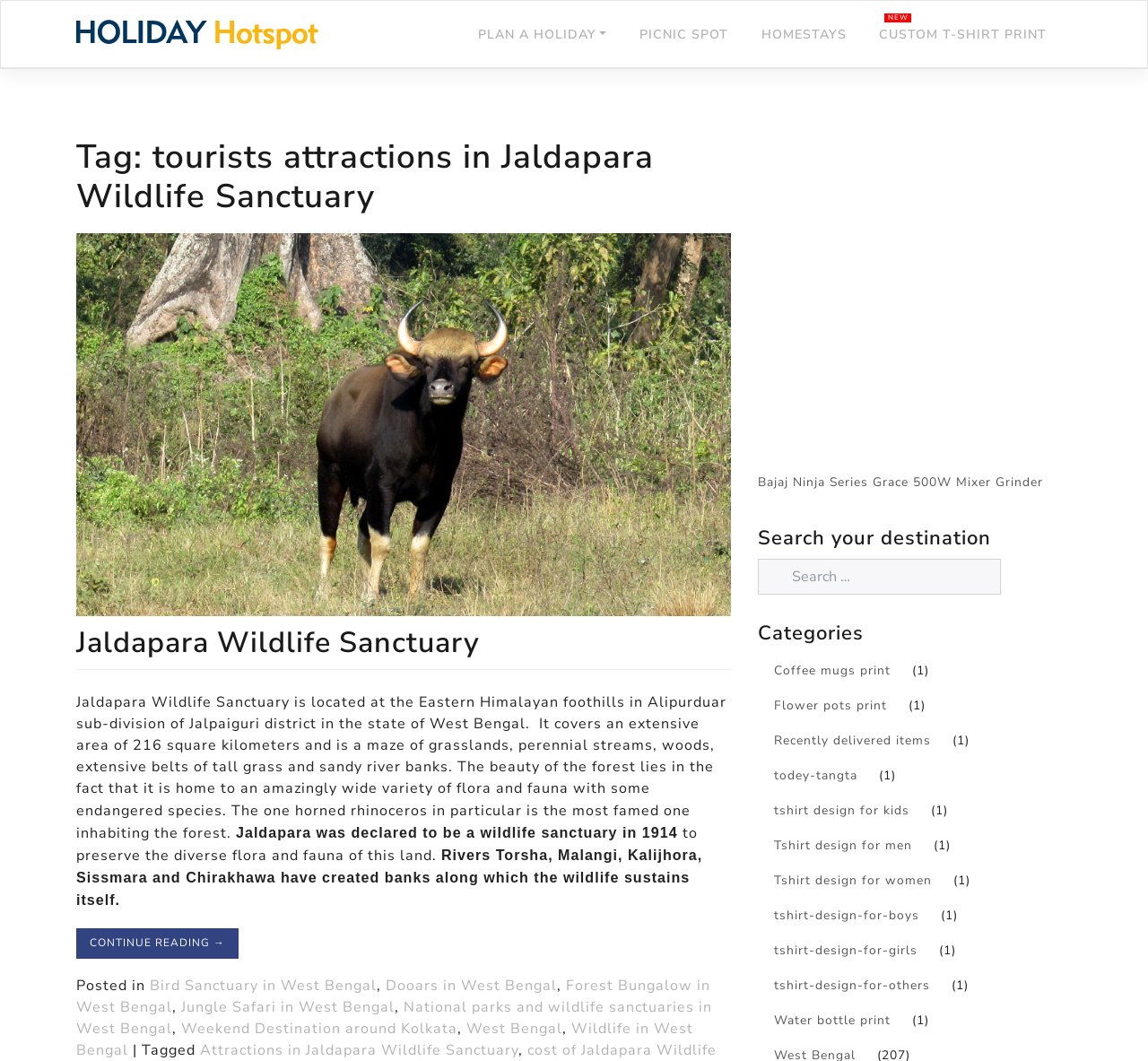What is the purpose of declaring Jaldapara as a wildlife sanctuary?
Answer the question with a single word or phrase by looking at the picture.

to preserve the diverse flora and fauna